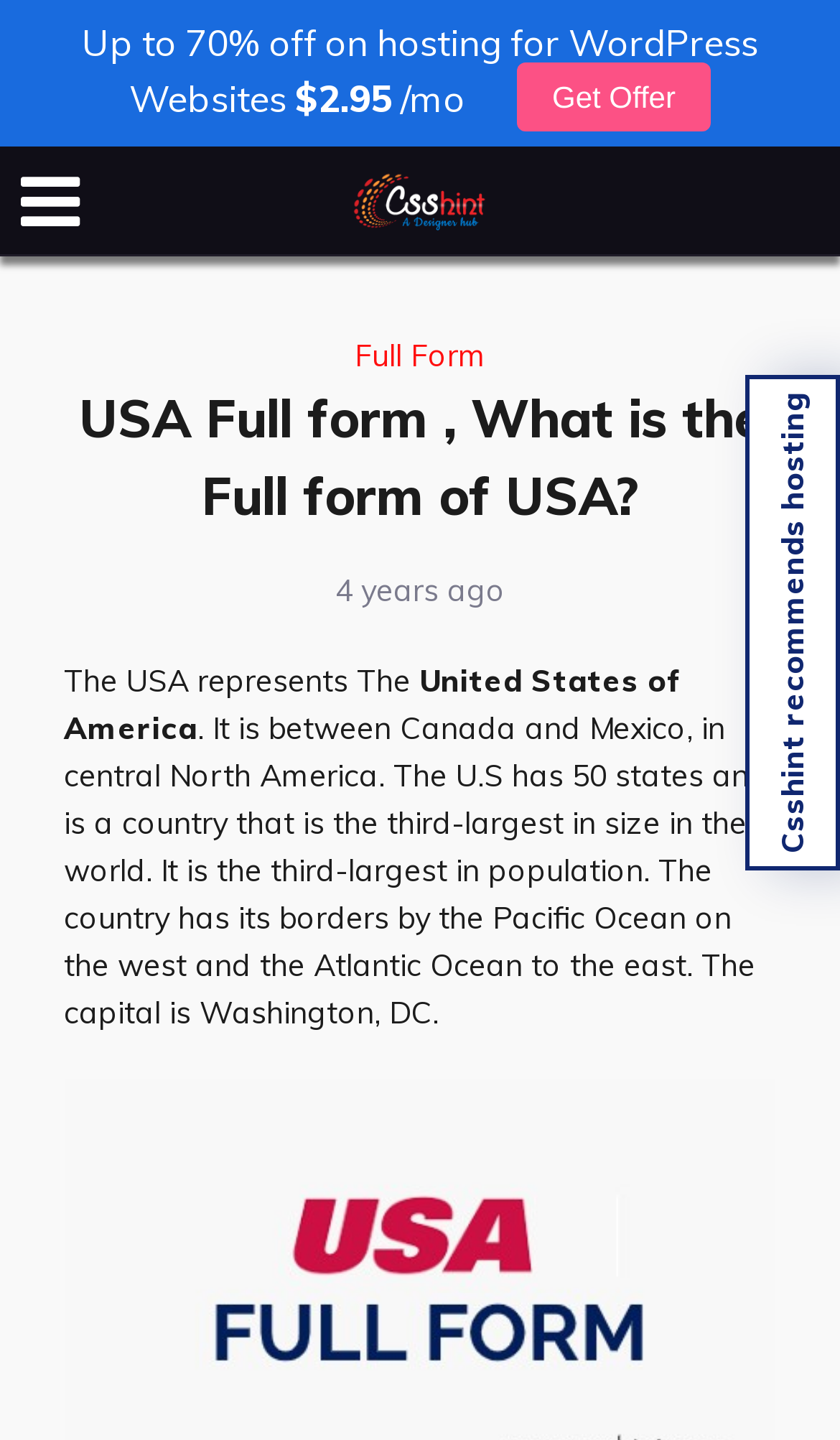Where is the U.S located?
Using the image, elaborate on the answer with as much detail as possible.

Based on the webpage content, it is mentioned that 'It is between Canada and Mexico, in central North America.' Therefore, the U.S is located in central North America.